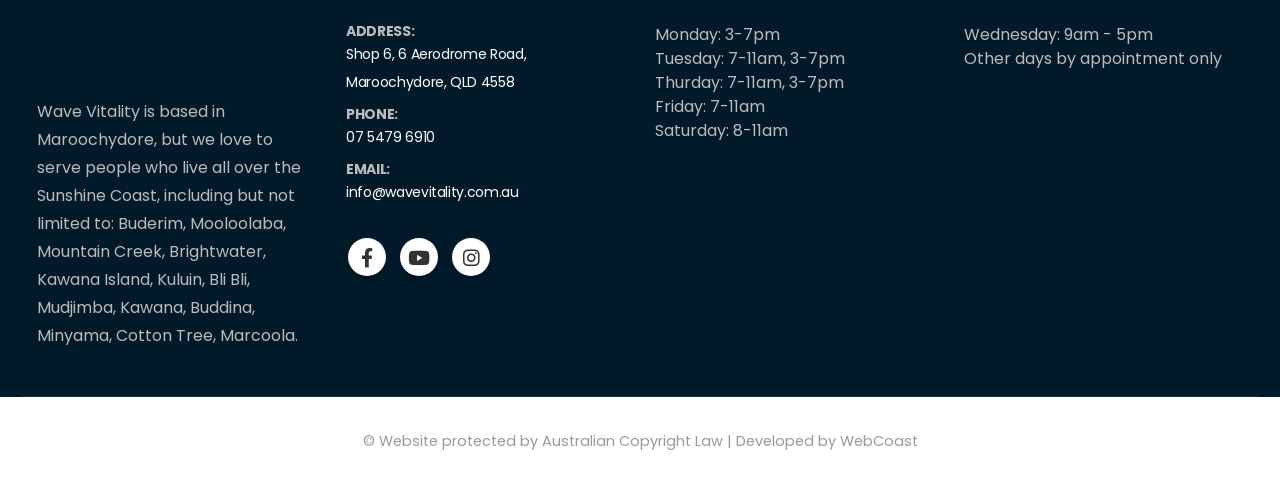Who developed the website of Wave Vitality?
Please answer the question with as much detail as possible using the screenshot.

I found the developer of the website by looking at the text at the bottom of the webpage, which mentions the copyright information and the developer's name.